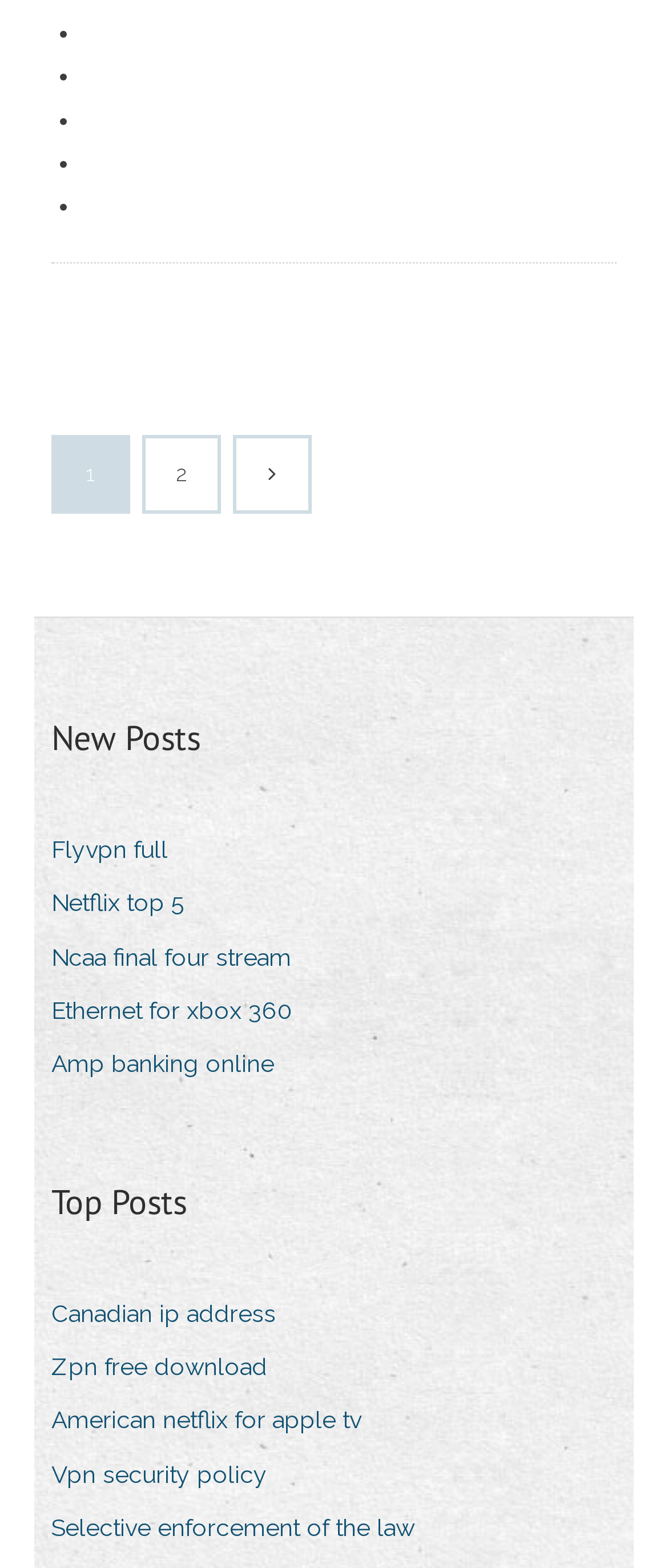Bounding box coordinates should be in the format (top-left x, top-left y, bottom-right x, bottom-right y) and all values should be floating point numbers between 0 and 1. Determine the bounding box coordinate for the UI element described as: American netflix for apple tv

[0.077, 0.892, 0.579, 0.921]